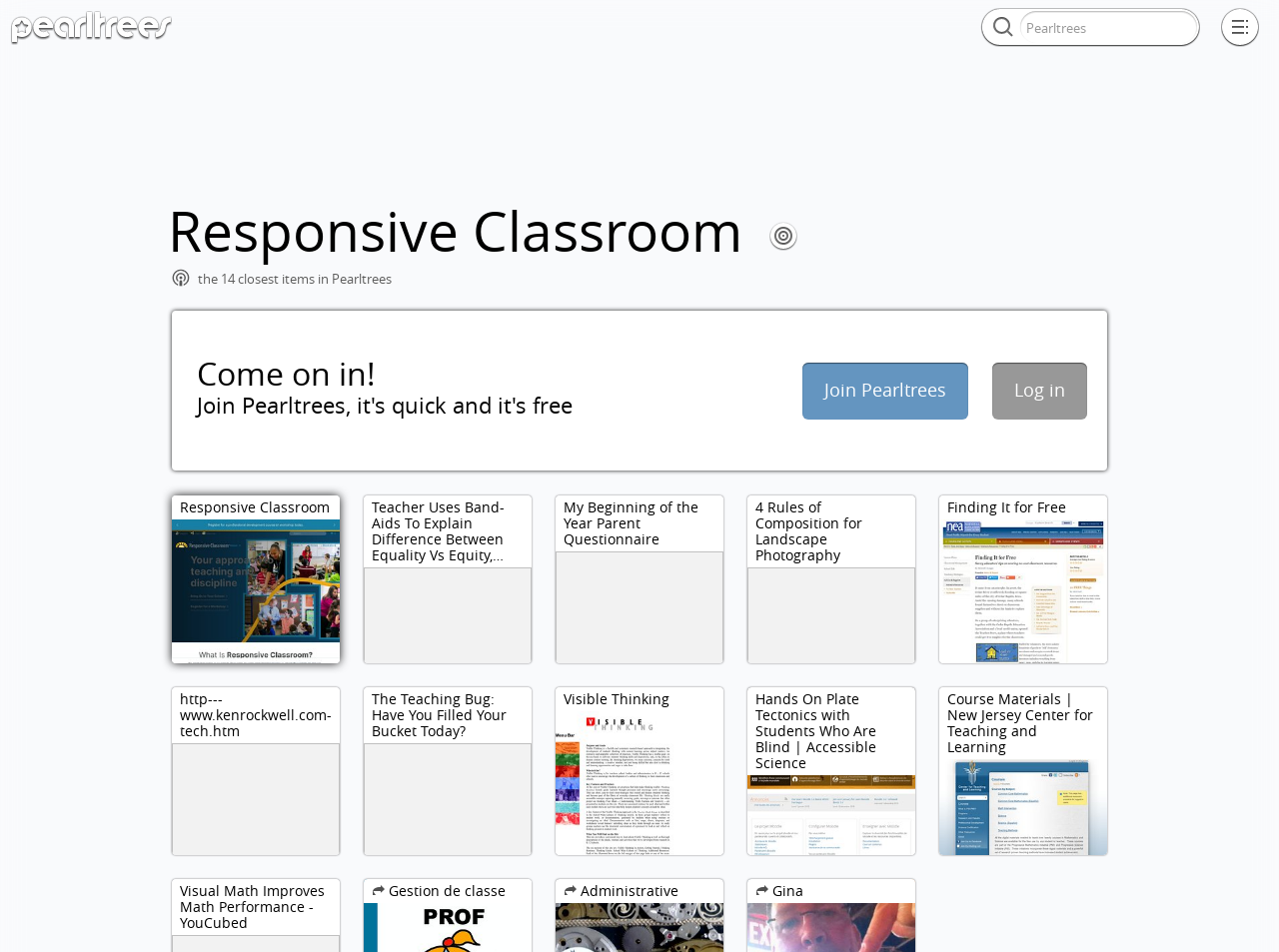How many items are shown in the trending section?
Please provide a comprehensive answer based on the details in the screenshot.

I counted the number of text elements with similar y-coordinates and found that there are three elements with IDs 631, 632, and 633, which are likely part of the trending section.